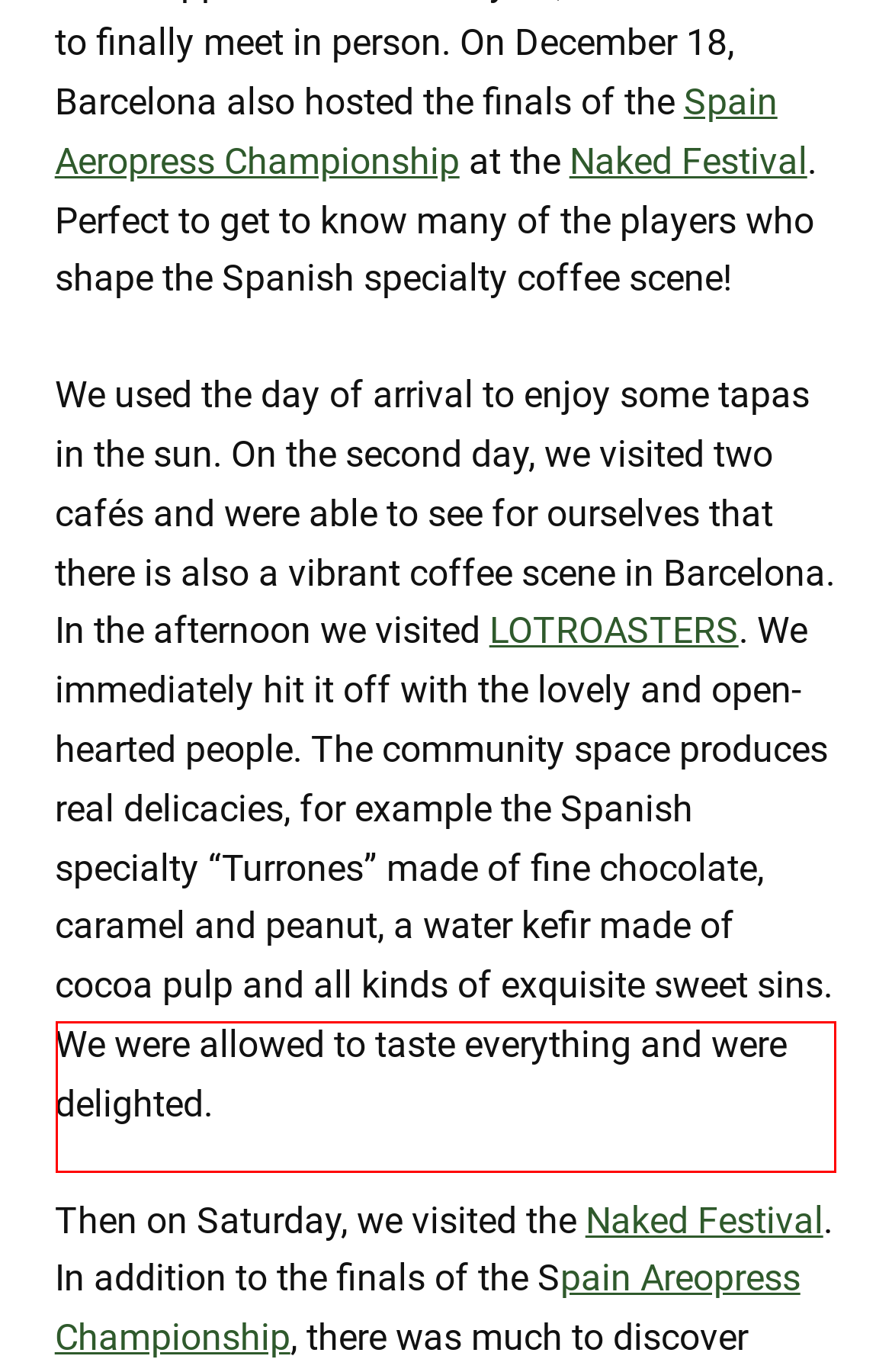Perform OCR on the text inside the red-bordered box in the provided screenshot and output the content.

Inhalte von Videoplattformen und Social-Media-Plattformen werden standardmäßig blockiert. Wenn Cookies von externen Medien akzeptiert werden, bedarf der Zugriff auf diese Inhalte keiner manuellen Einwilligung mehr.